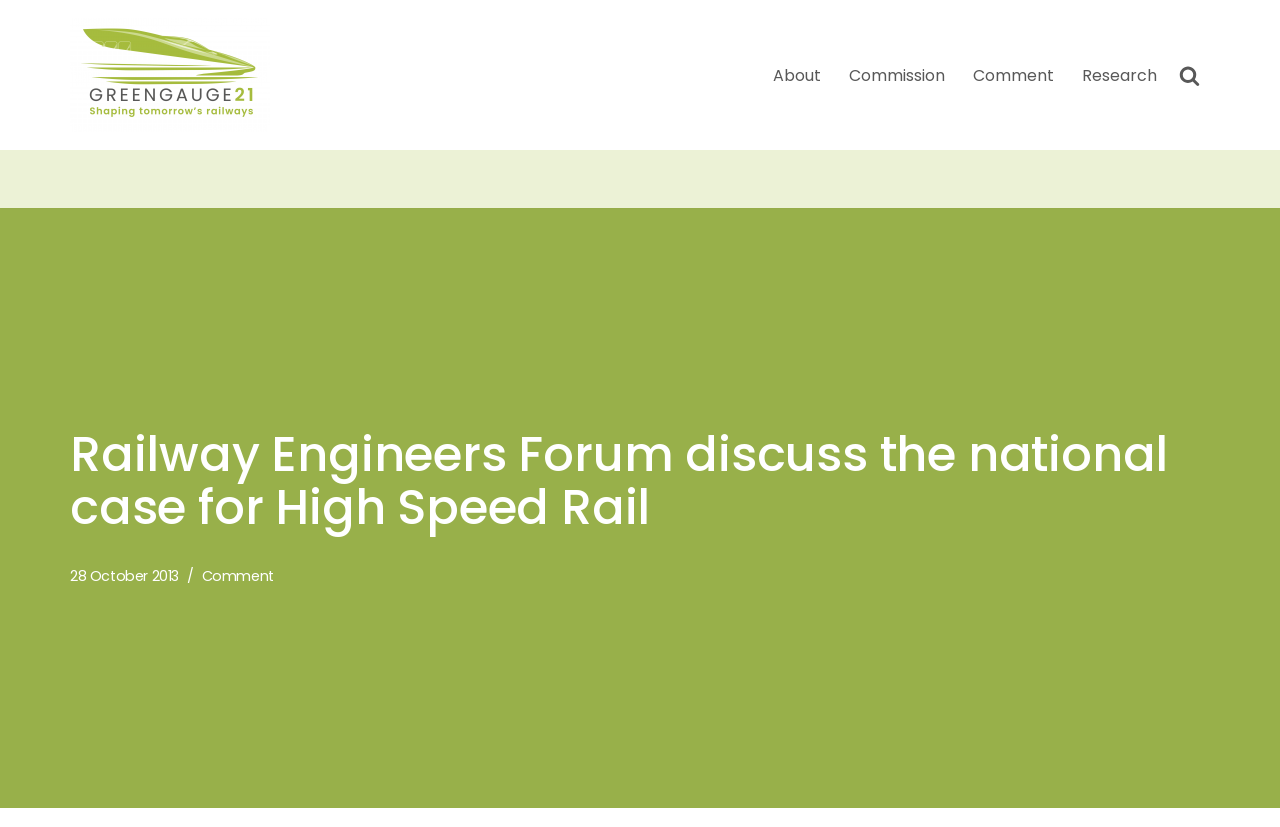What is the purpose of the 'Skip to content' link?
Refer to the screenshot and answer in one word or phrase.

To skip navigation